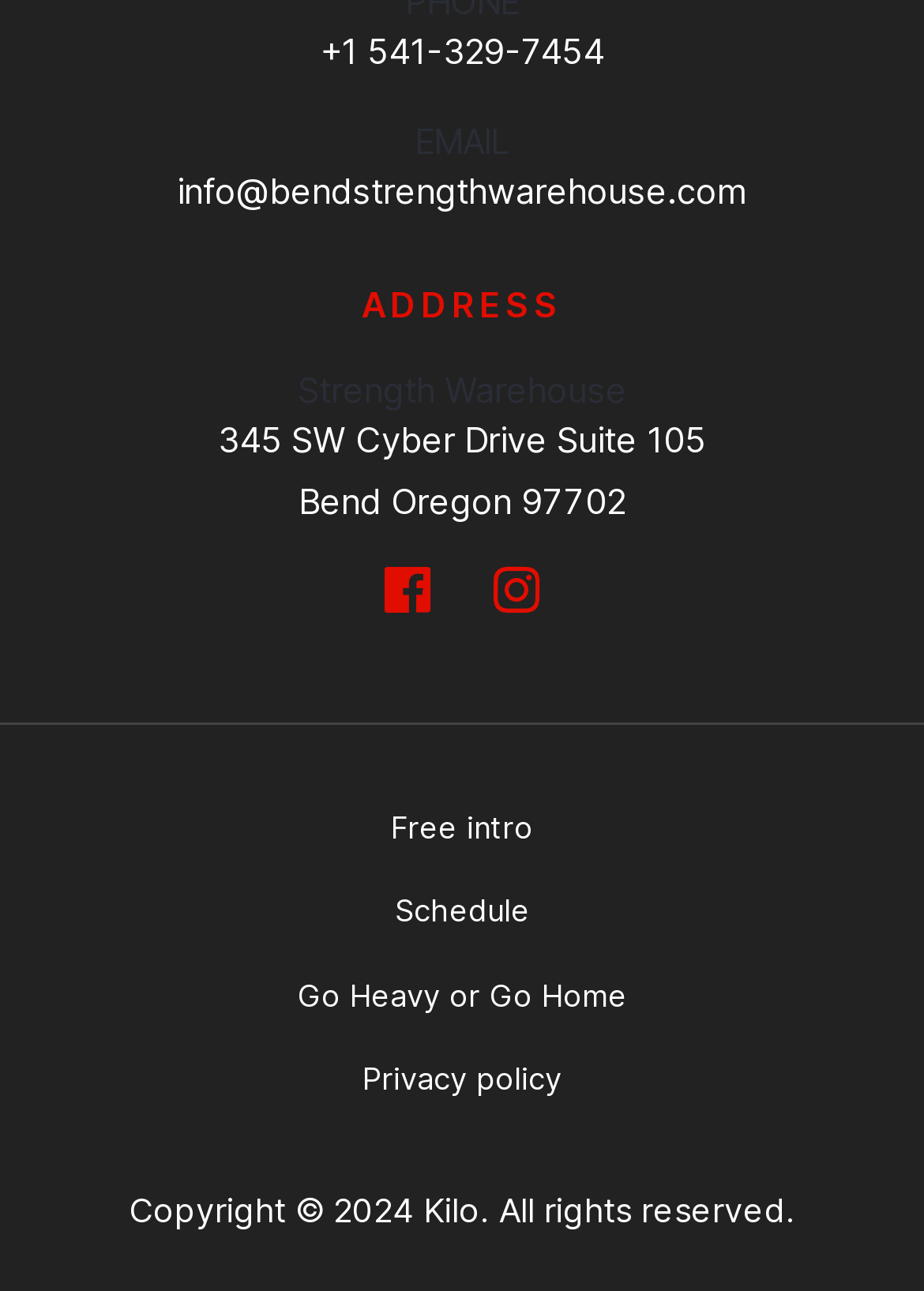Use a single word or phrase to respond to the question:
What is the phone number to contact?

+1 541-329-7454